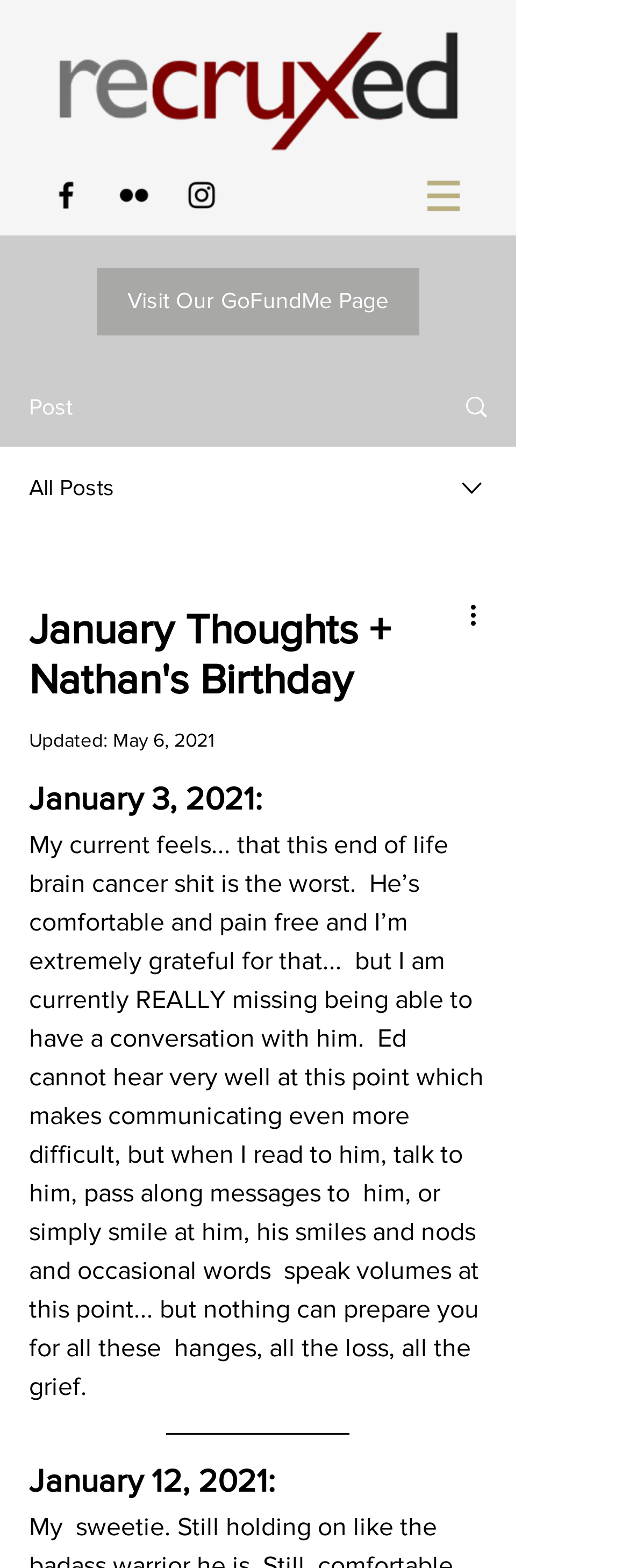With reference to the screenshot, provide a detailed response to the question below:
What is the author's current emotional state?

I determined the author's emotional state by reading the text content of the post, which expresses gratitude for the comfort and pain-free state of the person with brain cancer, but also conveys a sense of grief and longing for lost abilities and conversations.